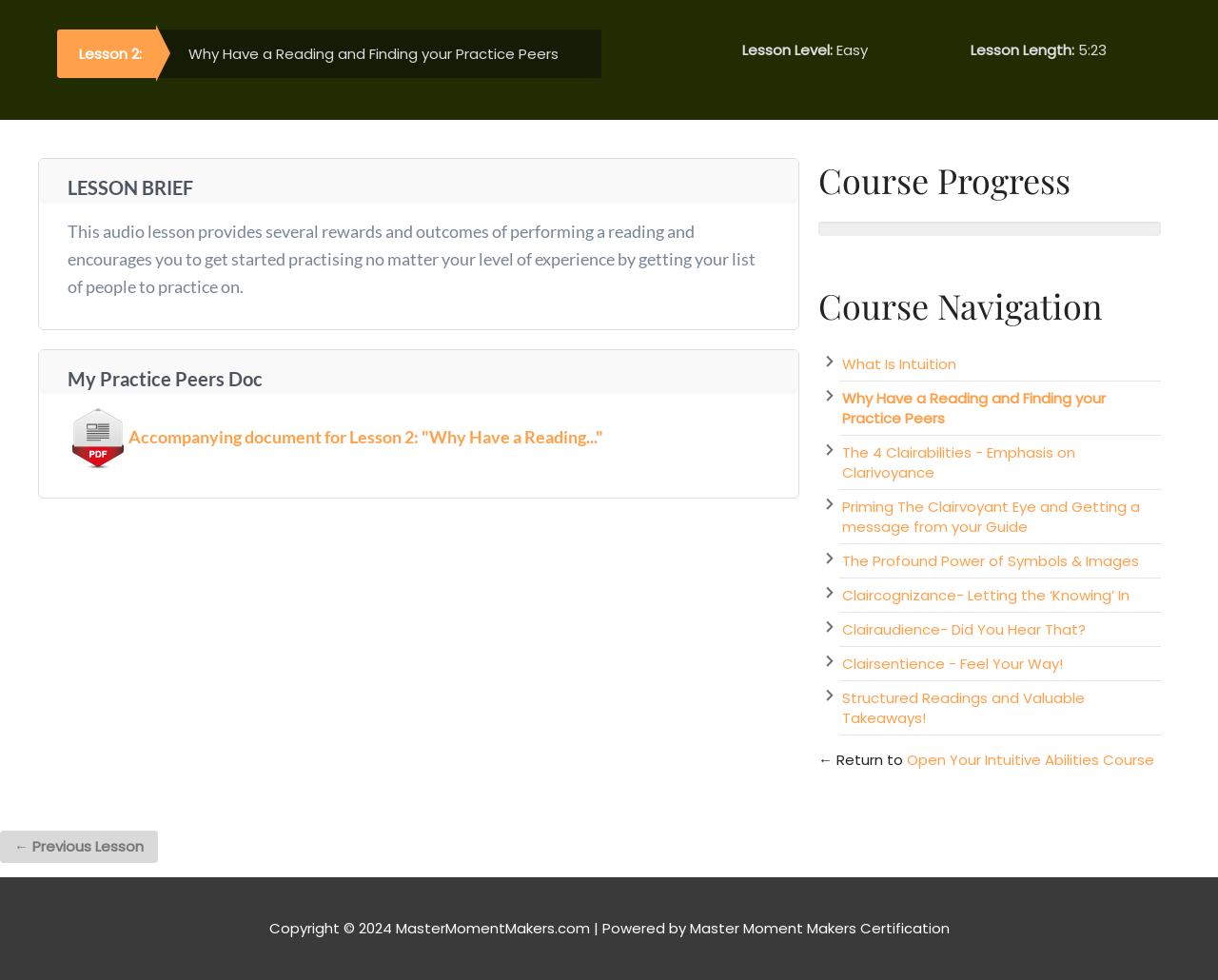Please determine the bounding box of the UI element that matches this description: parent_node: What Is Intuition. The coordinates should be given as (top-left x, top-left y, bottom-right x, bottom-right y), with all values between 0 and 1.

[0.672, 0.357, 0.689, 0.381]